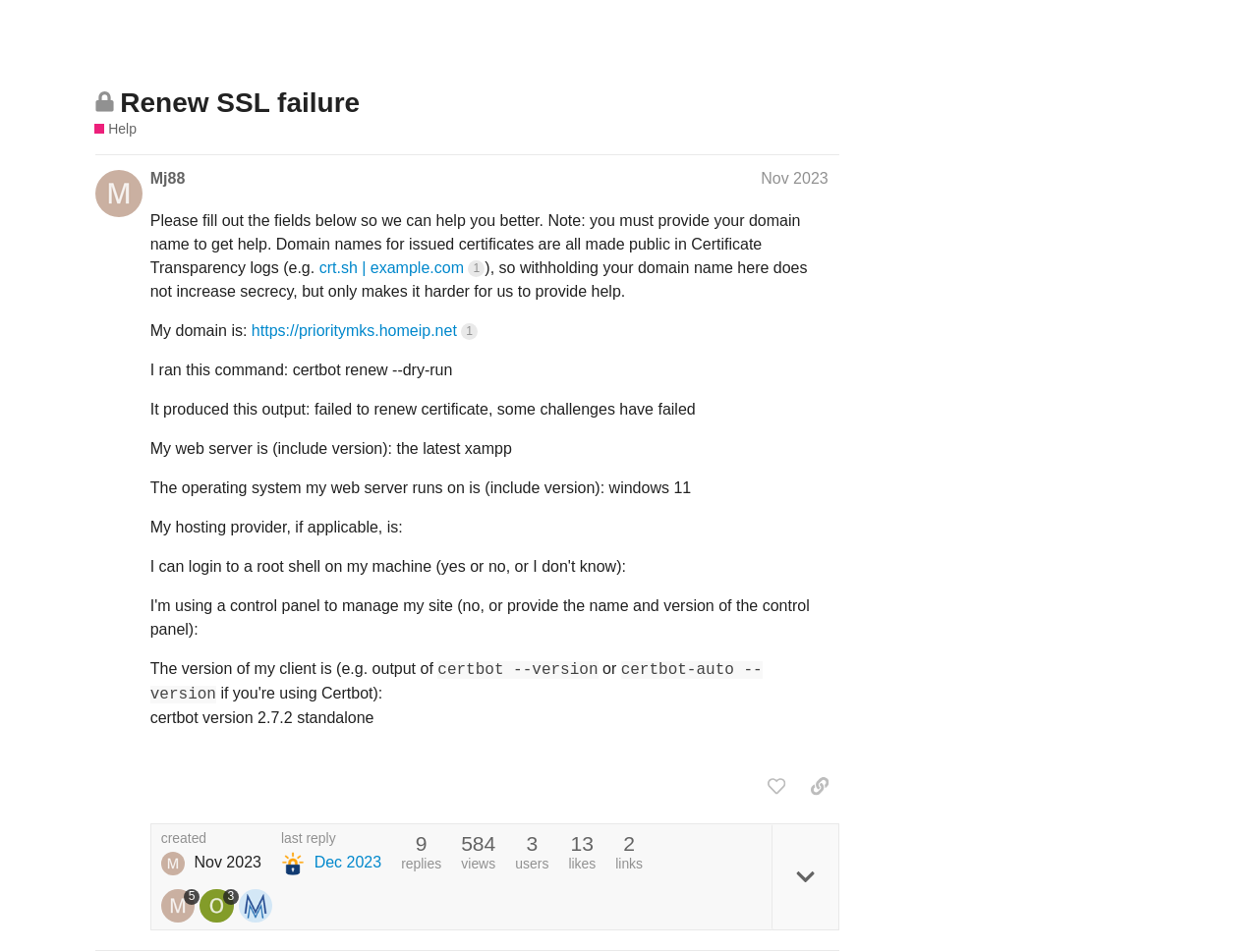What is the status of the topic?
Using the visual information, respond with a single word or phrase.

Closed